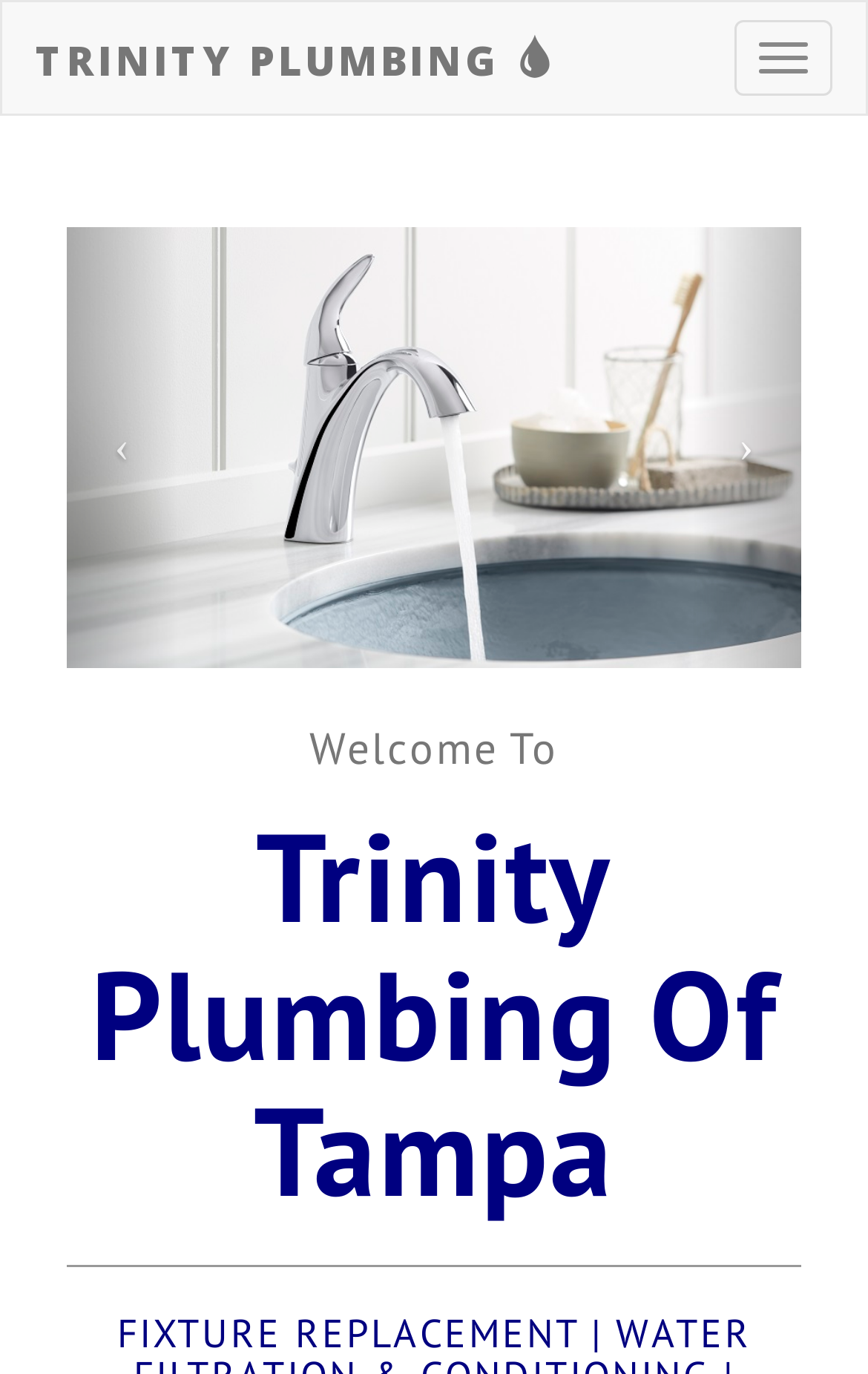Is there a separator element on the page?
Could you give a comprehensive explanation in response to this question?

A separator element is present on the page, which is a horizontal separator indicated by its orientation property, and it is located below the heading elements.